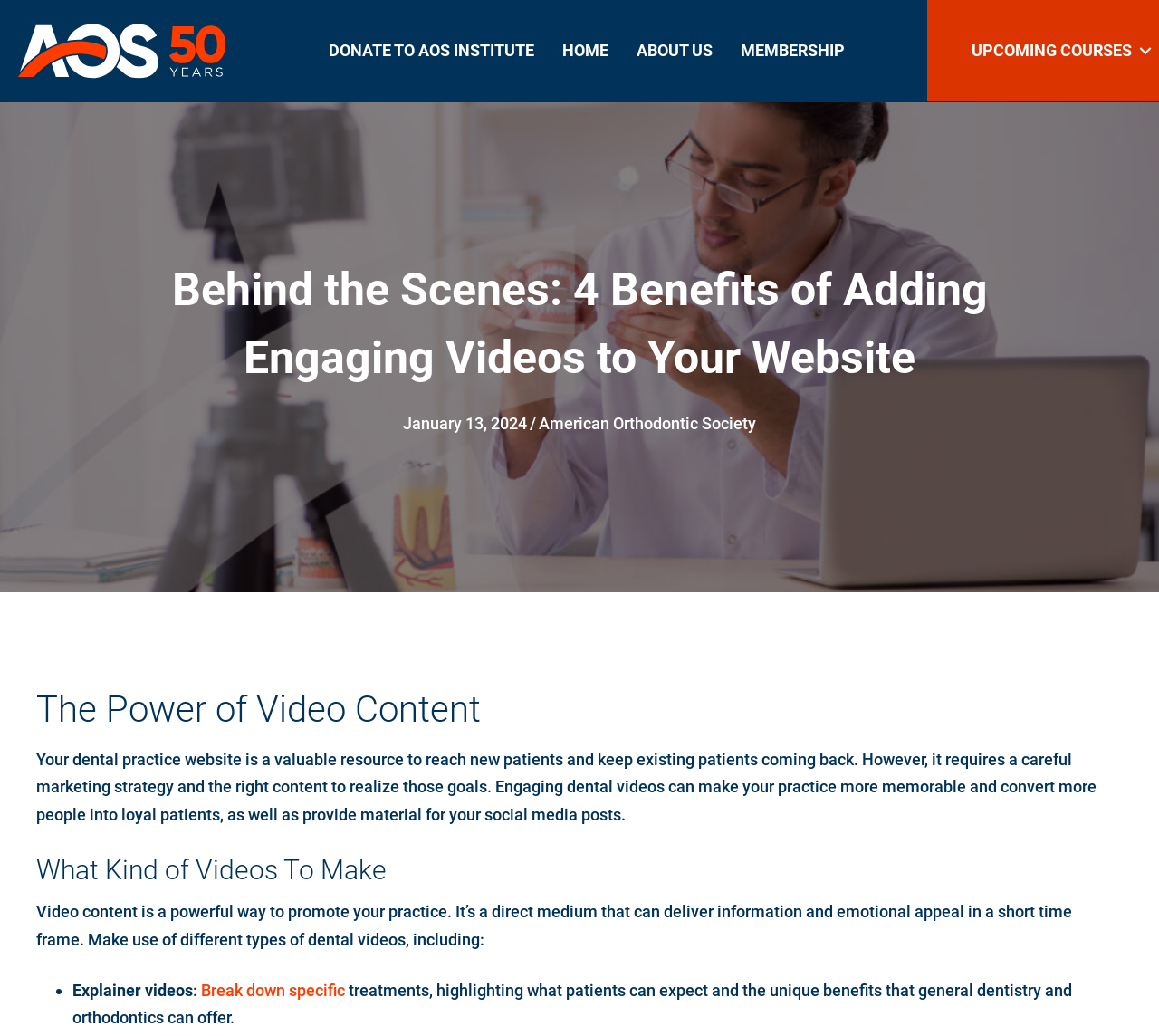Given the element description: "About Us", predict the bounding box coordinates of the UI element it refers to, using four float numbers between 0 and 1, i.e., [left, top, right, bottom].

[0.538, 0.028, 0.627, 0.07]